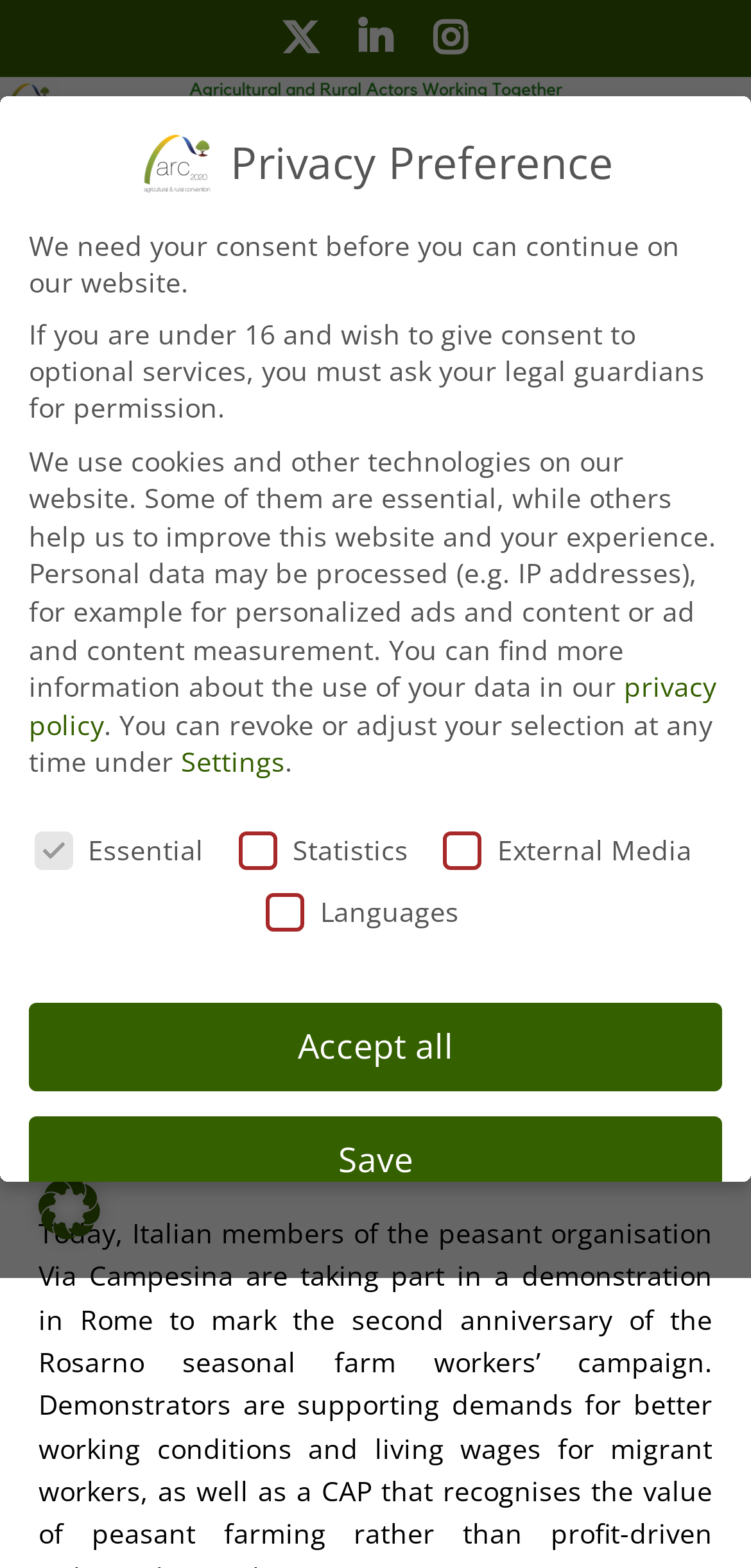What is the language of the webpage?
Answer with a single word or short phrase according to what you see in the image.

English